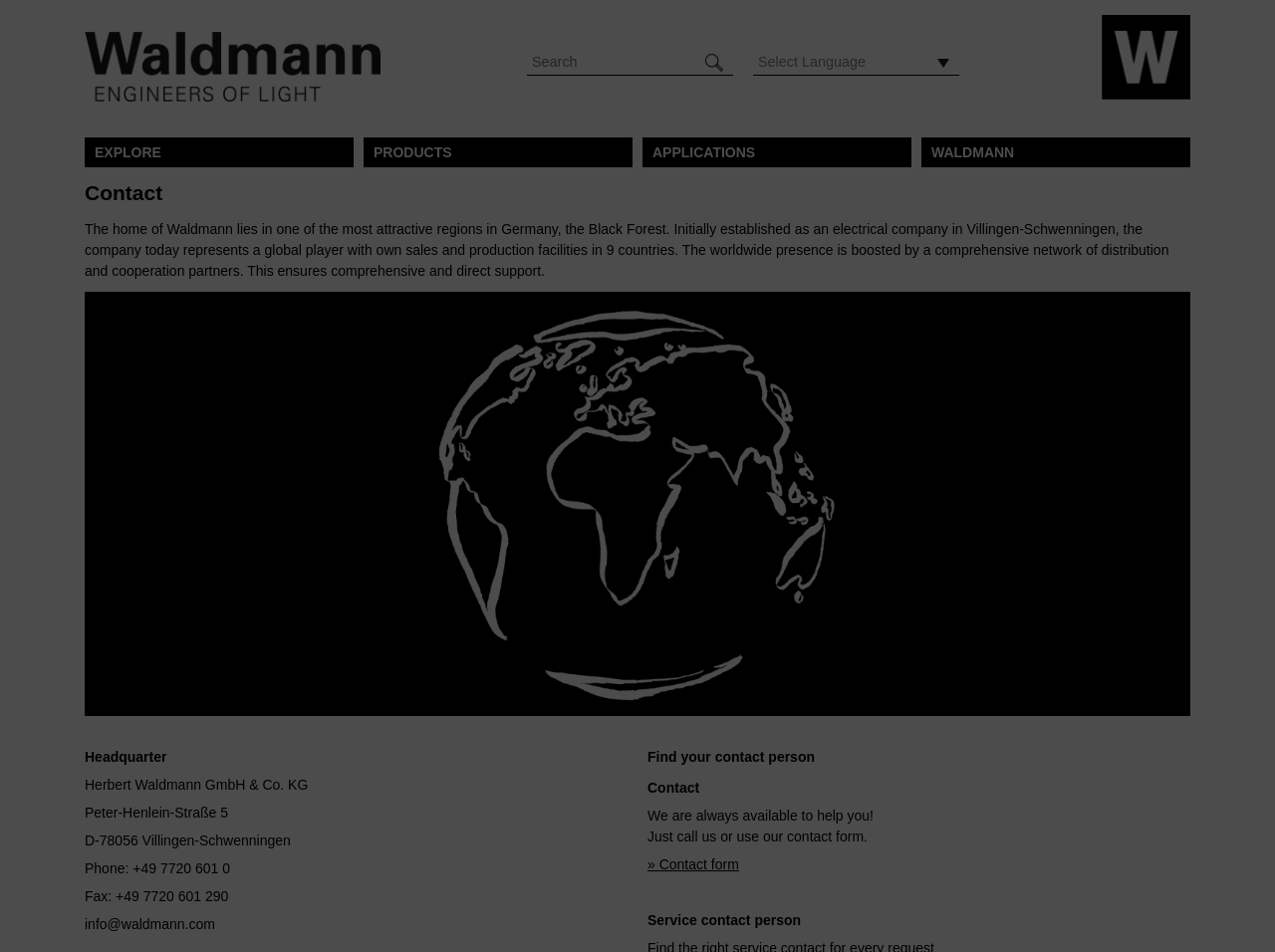Using the provided element description, identify the bounding box coordinates as (top-left x, top-left y, bottom-right x, bottom-right y). Ensure all values are between 0 and 1. Description: info@waldmann.com

[0.066, 0.962, 0.169, 0.979]